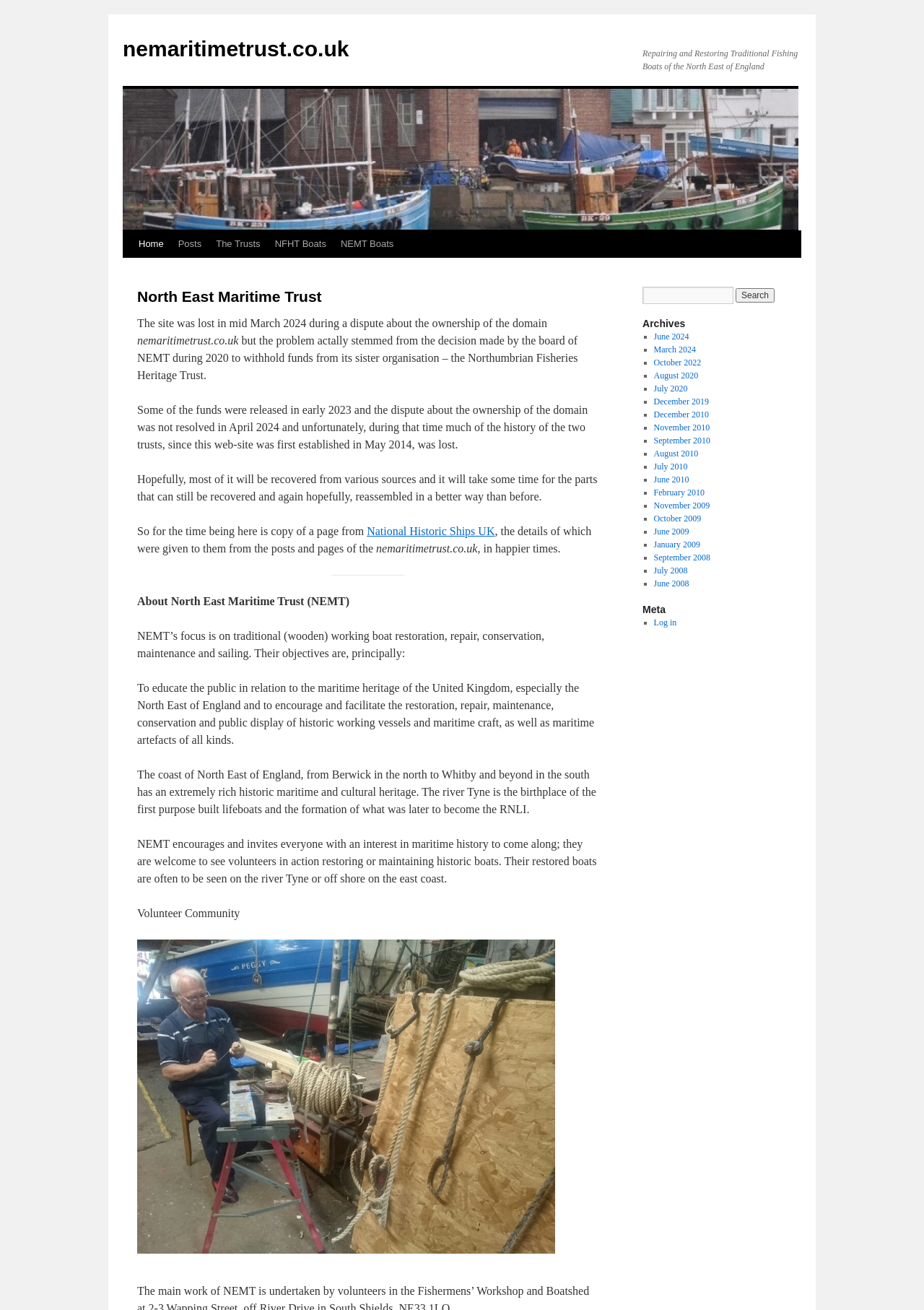Please find the bounding box coordinates of the element that you should click to achieve the following instruction: "Visit the 'National Historic Ships UK' page". The coordinates should be presented as four float numbers between 0 and 1: [left, top, right, bottom].

[0.397, 0.401, 0.536, 0.41]